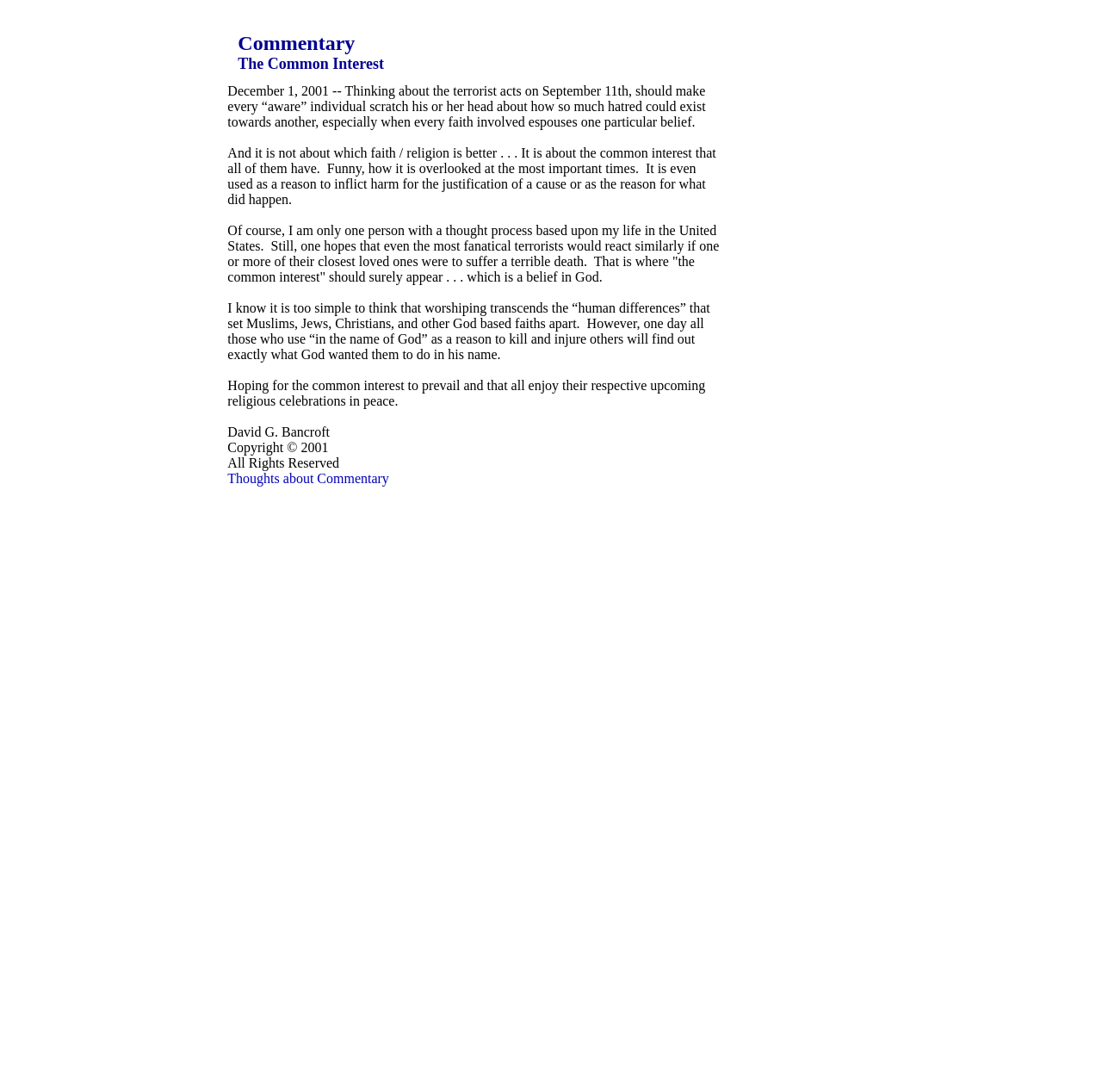What is the date of the commentary?
Offer a detailed and full explanation in response to the question.

The date of the commentary is mentioned at the top of the webpage as 'December 1, 2001'.